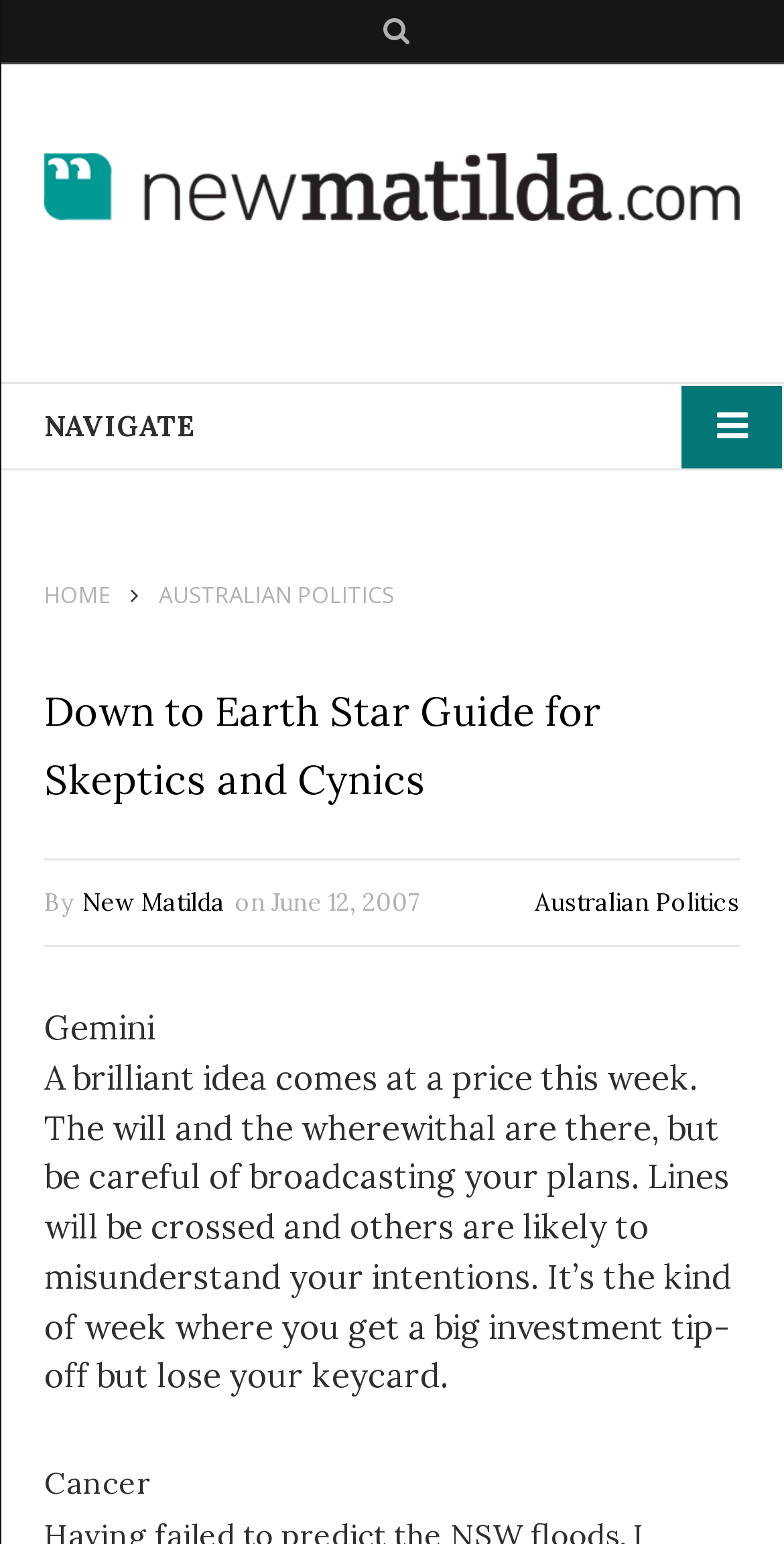Identify the bounding box coordinates of the clickable region to carry out the given instruction: "view March 2020".

None